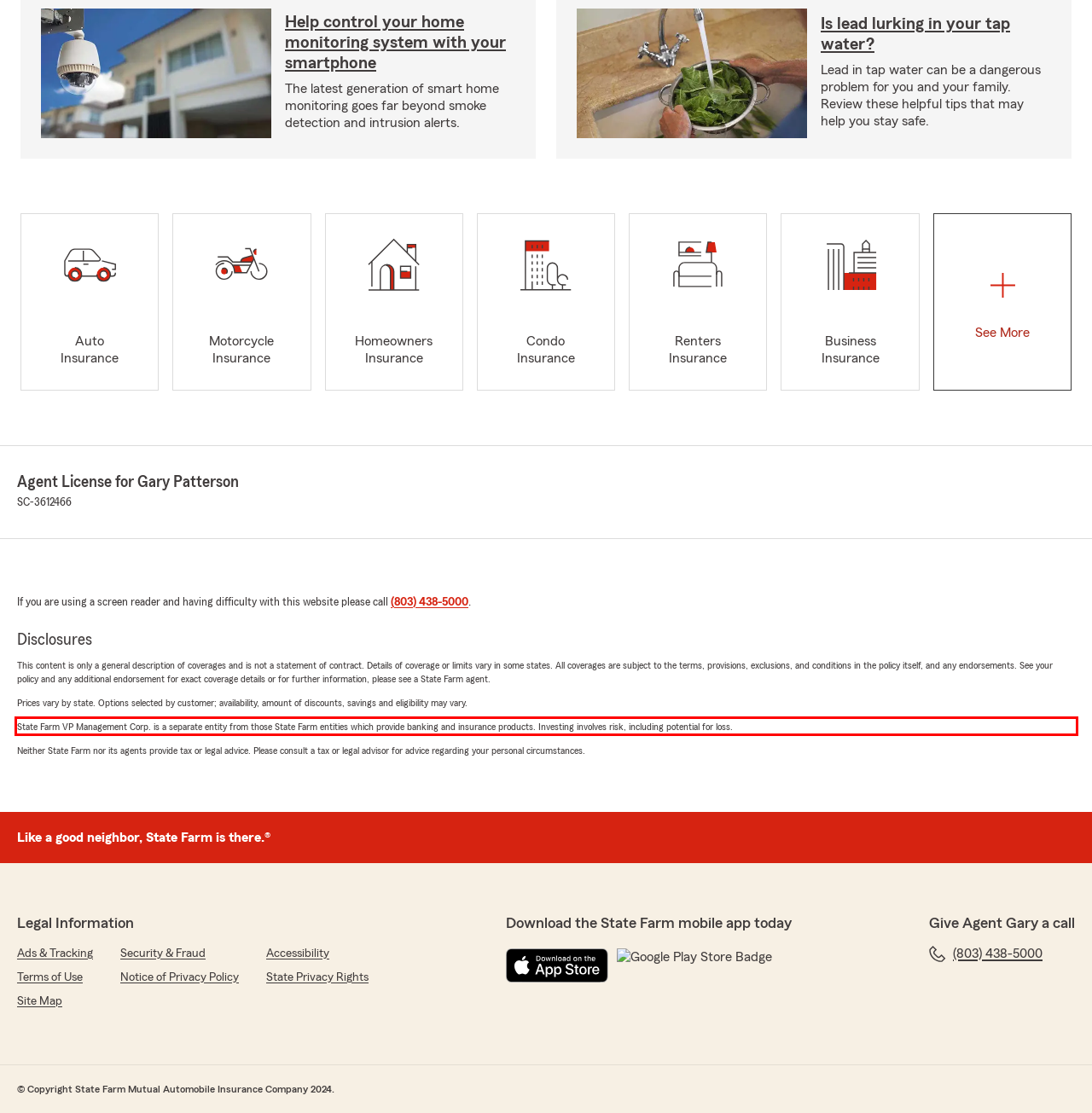Examine the webpage screenshot and use OCR to recognize and output the text within the red bounding box.

State Farm VP Management Corp. is a separate entity from those State Farm entities which provide banking and insurance products. Investing involves risk, including potential for loss.